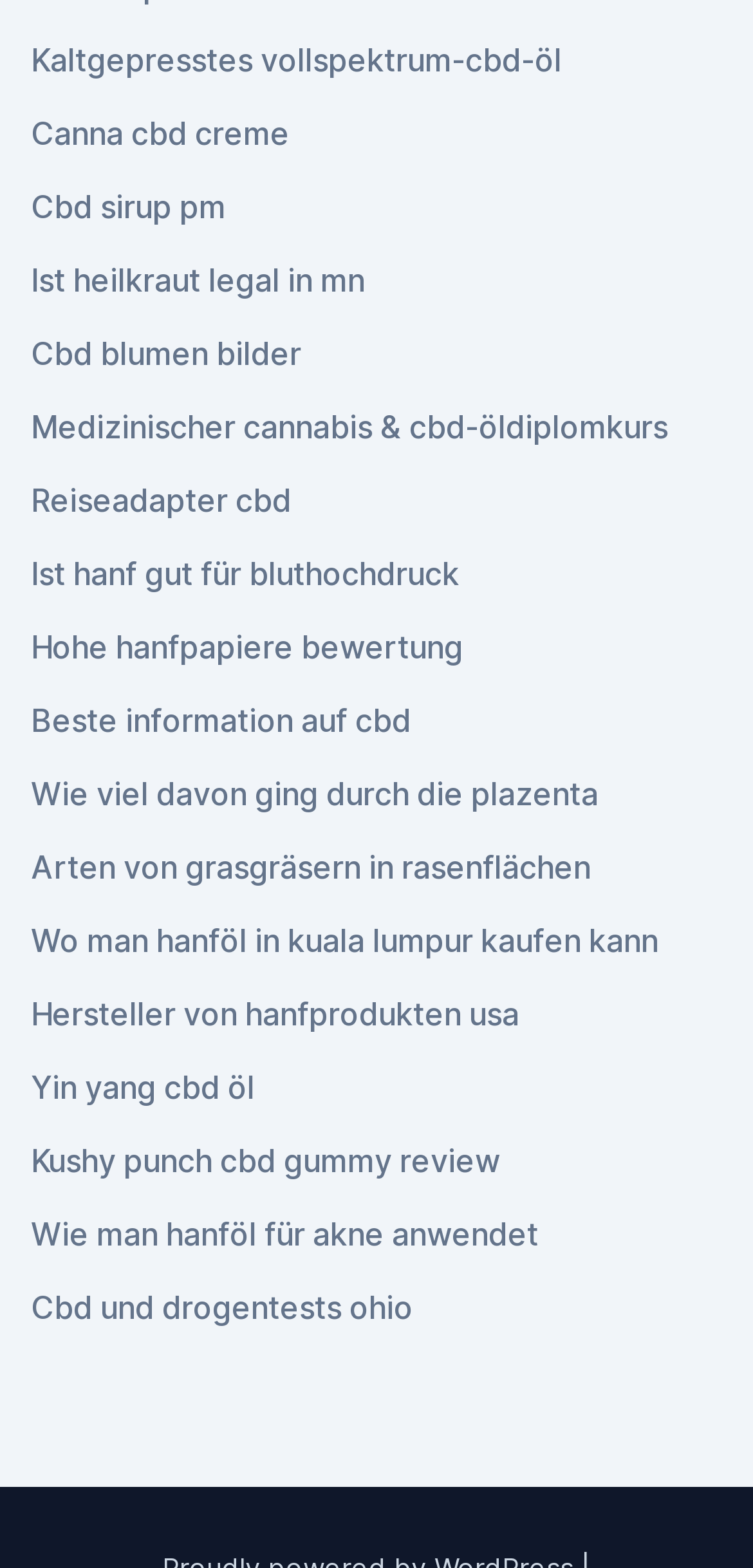Determine the bounding box coordinates of the clickable element necessary to fulfill the instruction: "Click on the link to learn about full-spectrum CBD oil". Provide the coordinates as four float numbers within the 0 to 1 range, i.e., [left, top, right, bottom].

[0.041, 0.025, 0.746, 0.05]